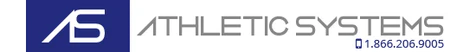Generate a comprehensive description of the image.

The image features the logo and branding of Athletic Systems, a company that specializes in athletic equipment and systems. The design prominently displays the initials "AS" in a bold, modern font, accompanied by the full name "ATHLETIC SYSTEMS" in sleek lettering beneath it. This branding is complemented by a contact number, emphasizing customer service accessibility with the toll-free number "1.866.206.9005." The striking color contrast of deep blue and metallic gray enhances the professional appearance, making it visually appealing for athletes and sports organizations seeking quality products for their training and recovery needs.